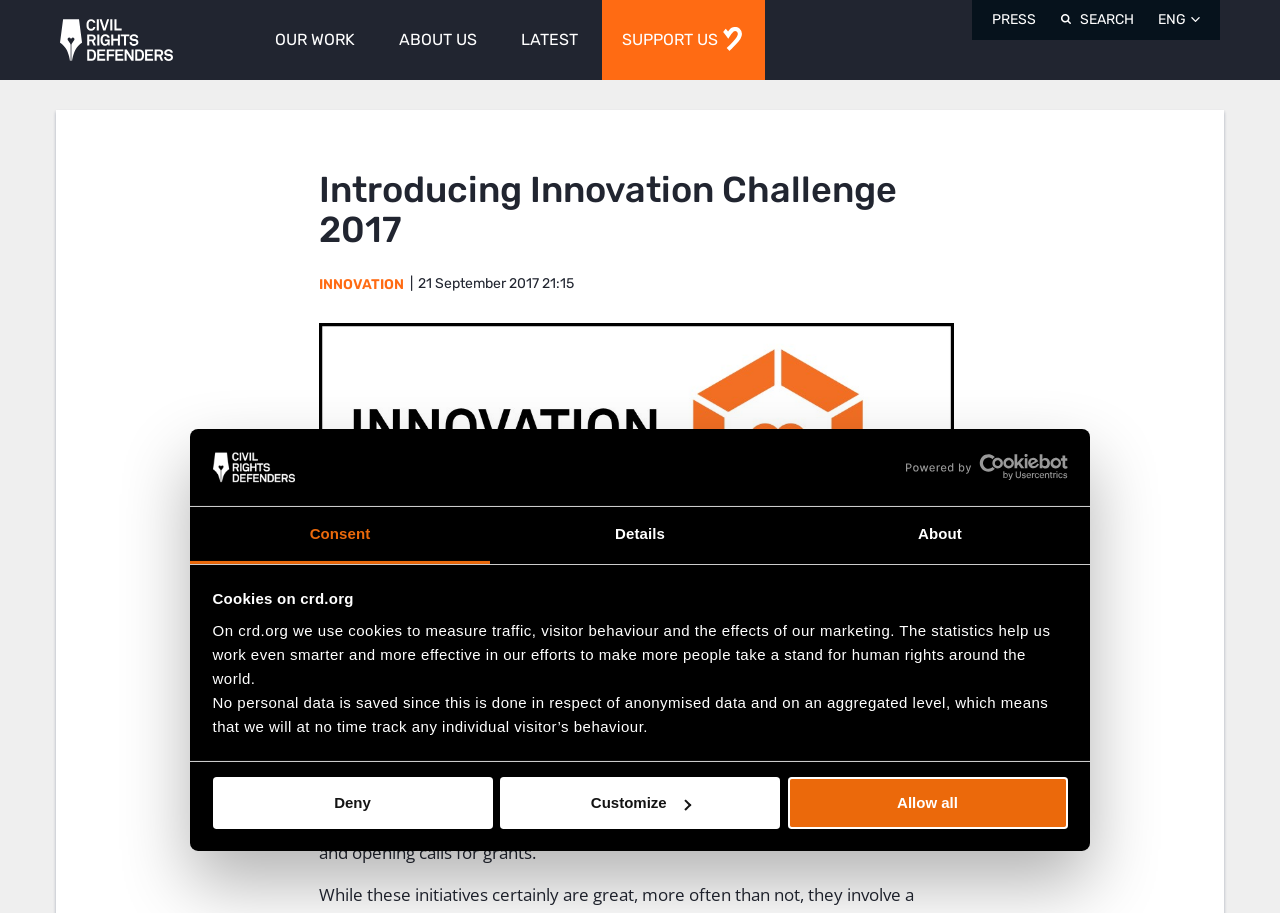Give the bounding box coordinates for this UI element: "Deny". The coordinates should be four float numbers between 0 and 1, arranged as [left, top, right, bottom].

[0.166, 0.851, 0.385, 0.908]